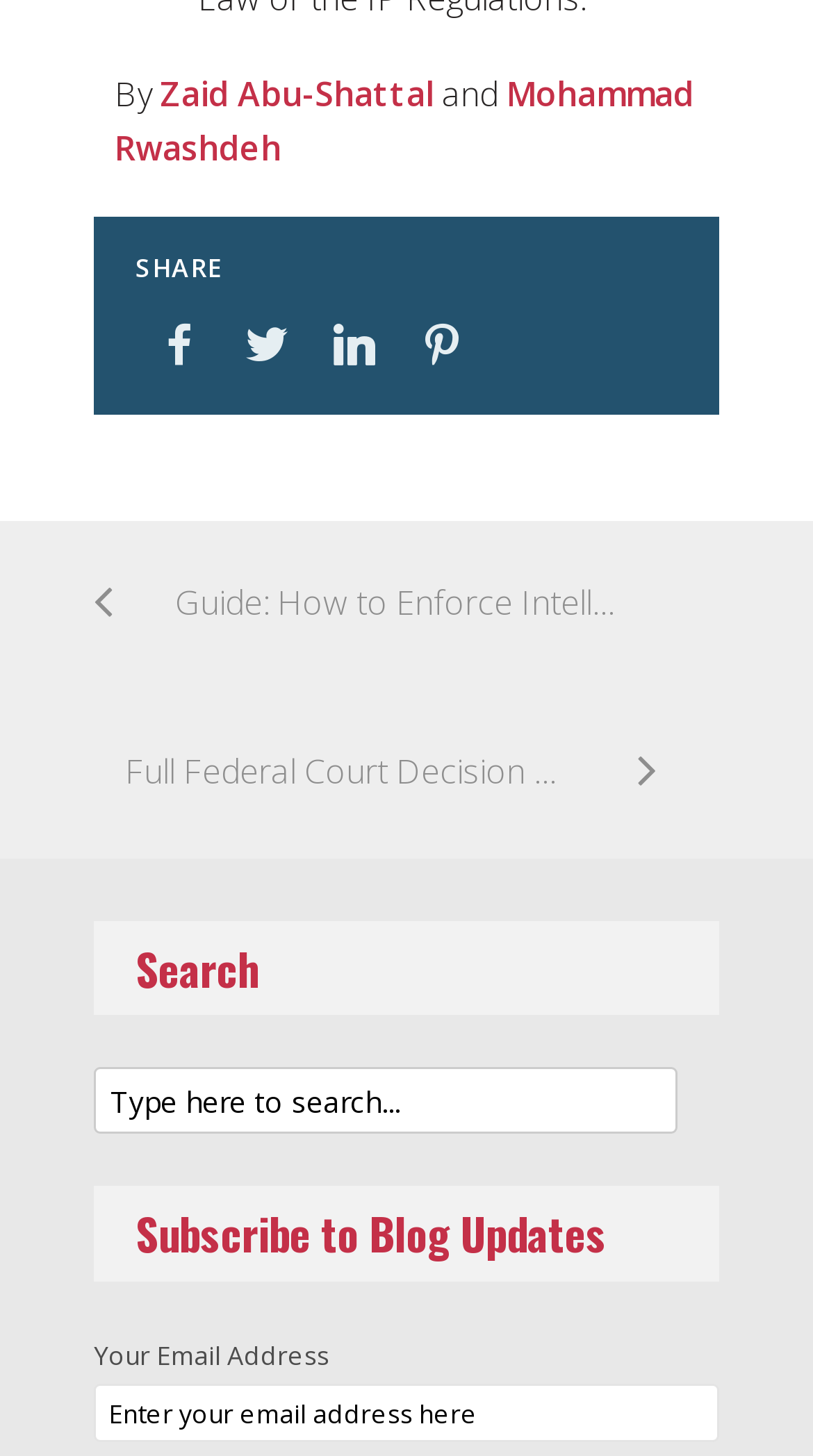Use one word or a short phrase to answer the question provided: 
What is the topic of the first blog post?

Intellectual Property Rights in China